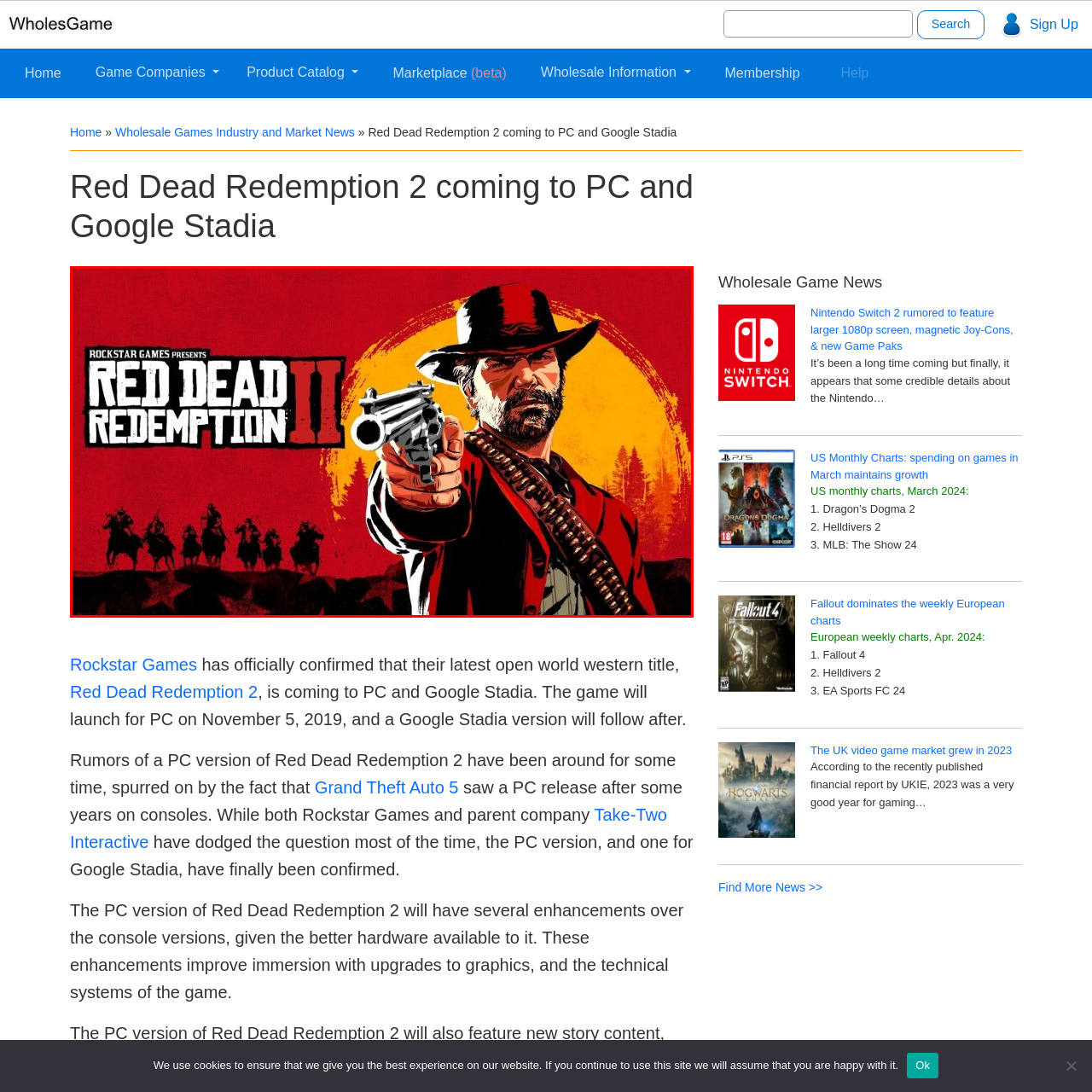What is the dominant color of the backdrop?
Inspect the highlighted part of the image and provide a single word or phrase as your answer.

Reddish-orange